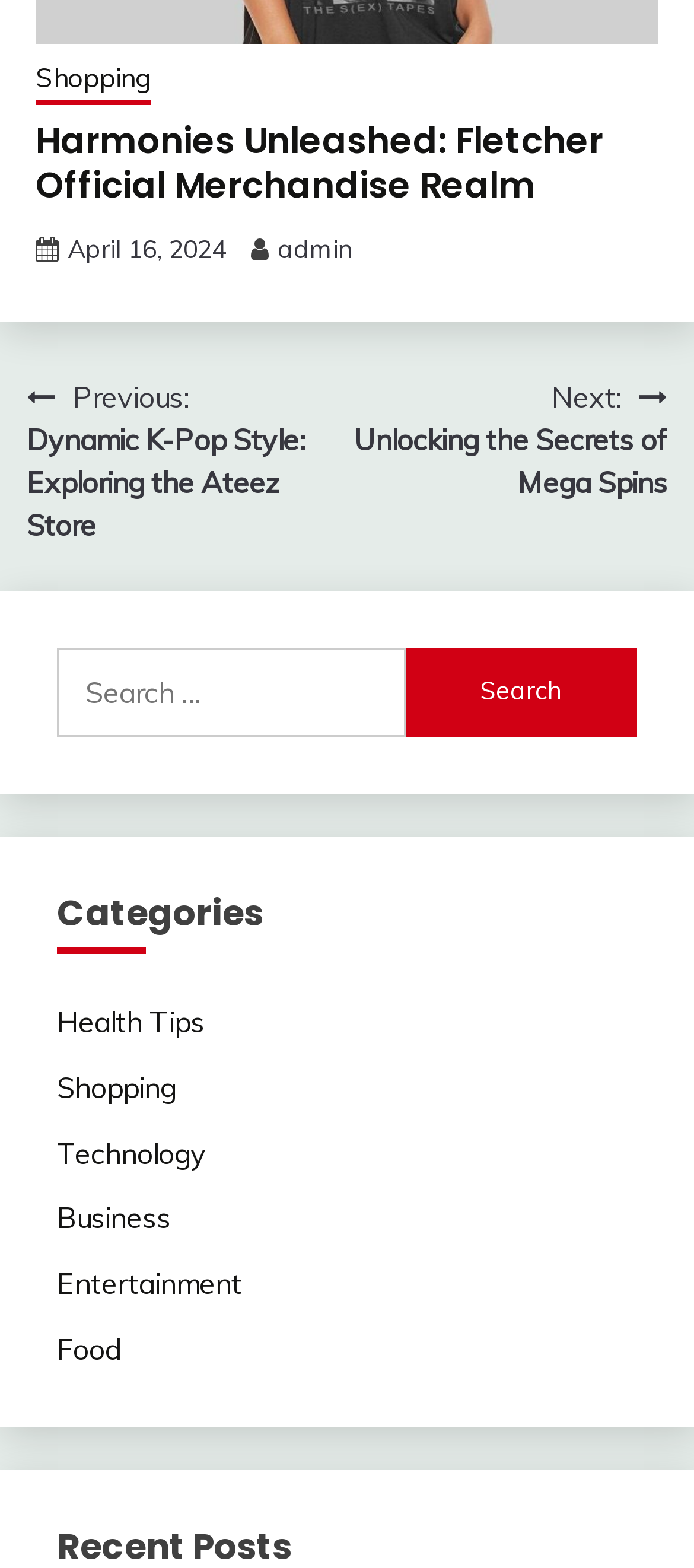What is the name of the merchandise realm?
Using the information from the image, answer the question thoroughly.

The name of the merchandise realm can be found in the topmost link and heading elements, which both contain the text 'Harmonies Unleashed: Fletcher Official Merchandise Realm'.